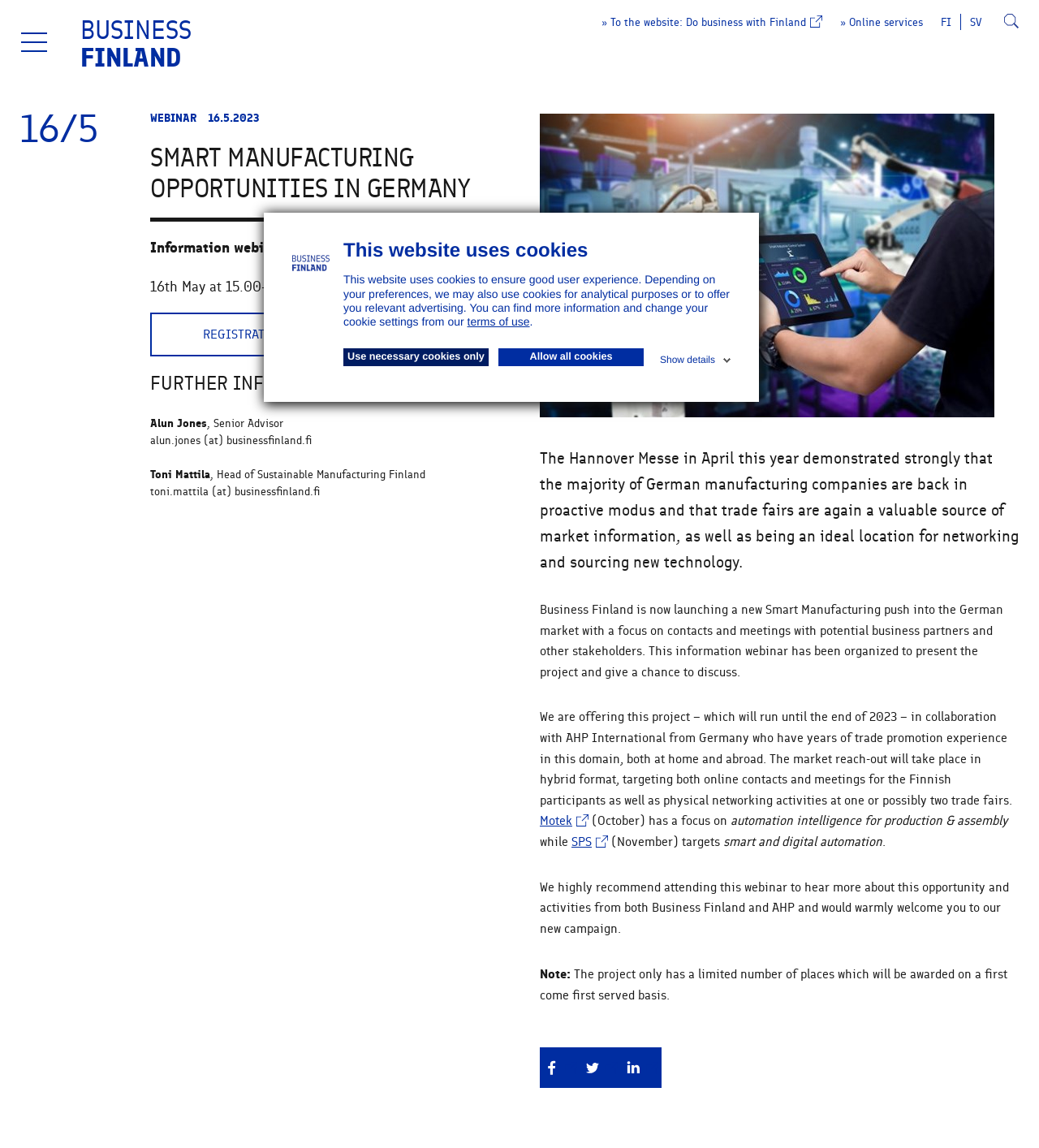Show the bounding box coordinates of the region that should be clicked to follow the instruction: "Search for something."

[0.966, 0.011, 0.98, 0.028]